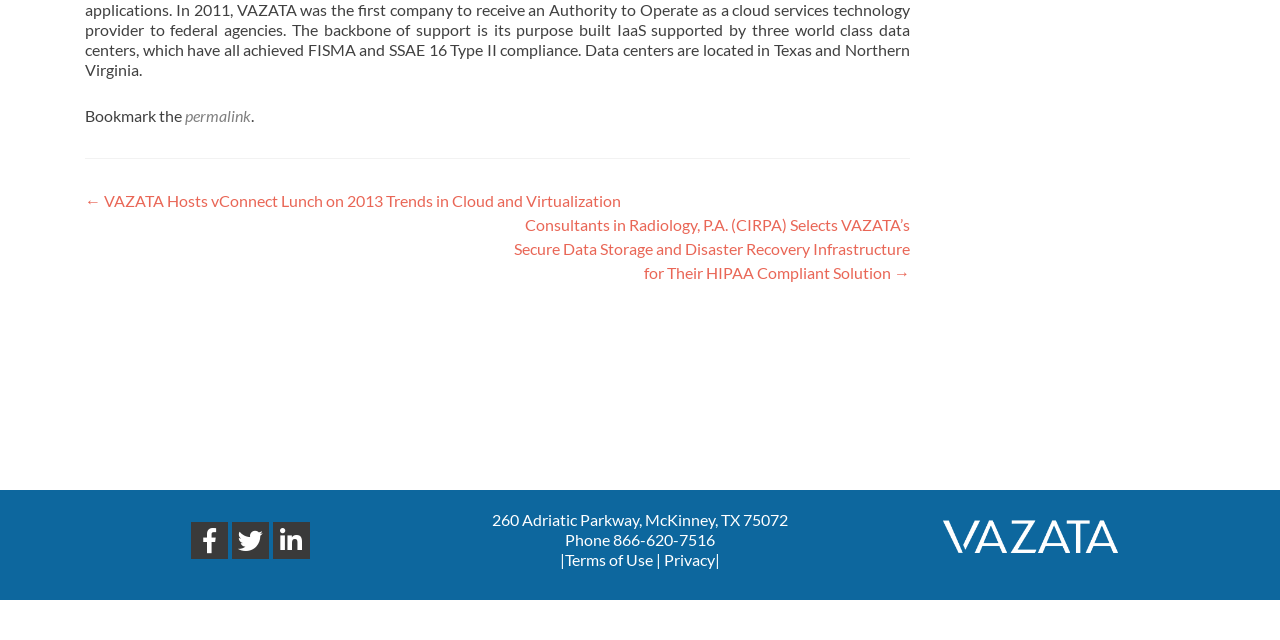Locate the UI element described as follows: "permalink". Return the bounding box coordinates as four float numbers between 0 and 1 in the order [left, top, right, bottom].

[0.145, 0.166, 0.196, 0.195]